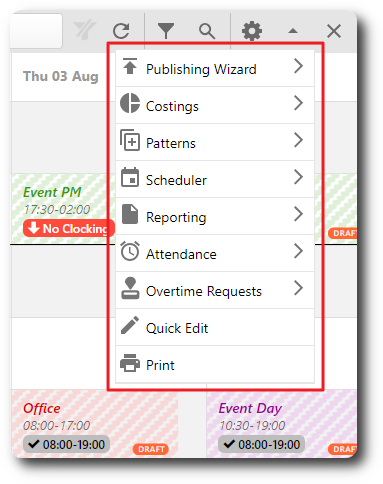What is the purpose of the 'Costings' option?
Using the image as a reference, give a one-word or short phrase answer.

Track associated costs